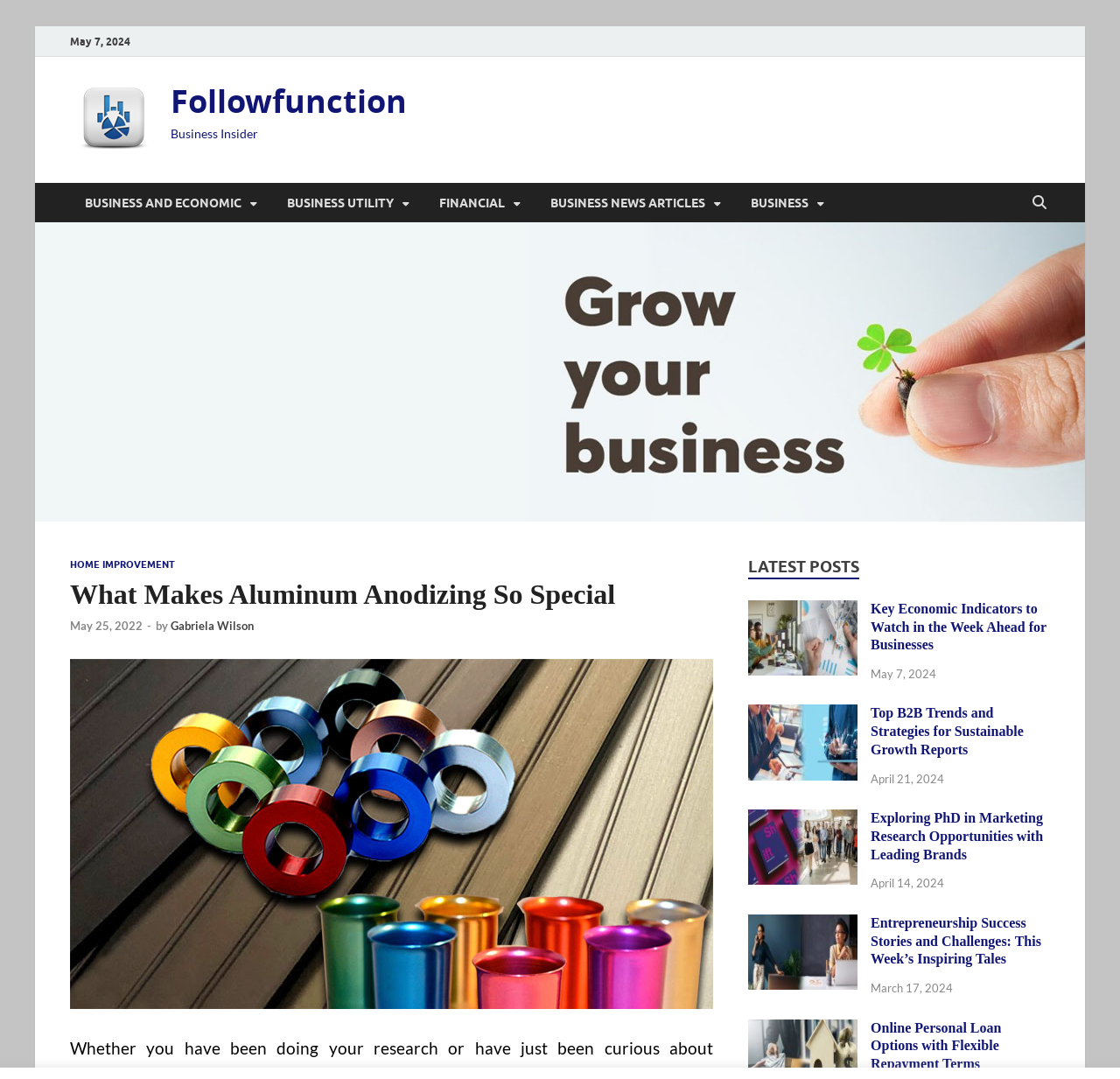Please provide a one-word or phrase answer to the question: 
What is the date of the latest article?

May 7, 2024